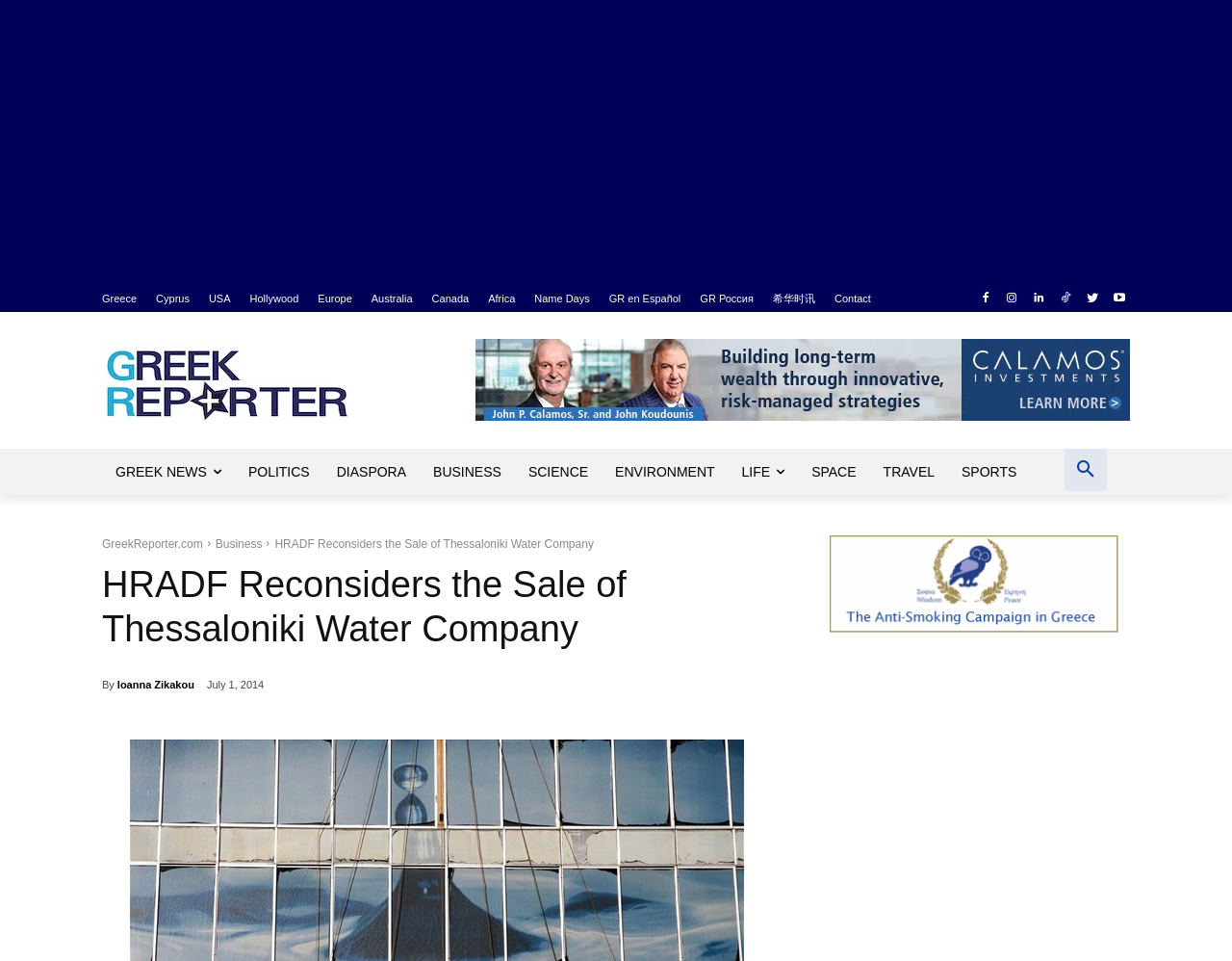Write an extensive caption that covers every aspect of the webpage.

The webpage is about the Hellenic Republic Asset Development Fund (HRADF) reconsidering the sale of 51% of the Thessaloniki Water Supply & Sewage Co. The top section of the page features a complementary section with a series of links to different geographic regions, including Greece, Cyprus, USA, and others. Below this section, there is a prominent link to "Greek news from Greece and the world" accompanied by an image. 

To the right of this link, there is a large advertisement with an image and the text "John Calamos Greek Reporter Ad". Below these elements, there are several links to different categories, including GREEK NEWS, POLITICS, DIASPORA, BUSINESS, and others. 

On the top right corner, there is a search button. Below the search button, there is a section with links to GreekReporter.com, Business, and a heading that repeats the title of the article. The main article content starts with the title "HRADF Reconsiders the Sale of Thessaloniki Water Company" followed by the author's name, Ioanna Zikakou, and the publication date, July 1, 2014. 

At the bottom of the page, there is a link to "The Behrakis Foundation supports Greek news" accompanied by an image. There are also several social media links and icons scattered throughout the page.